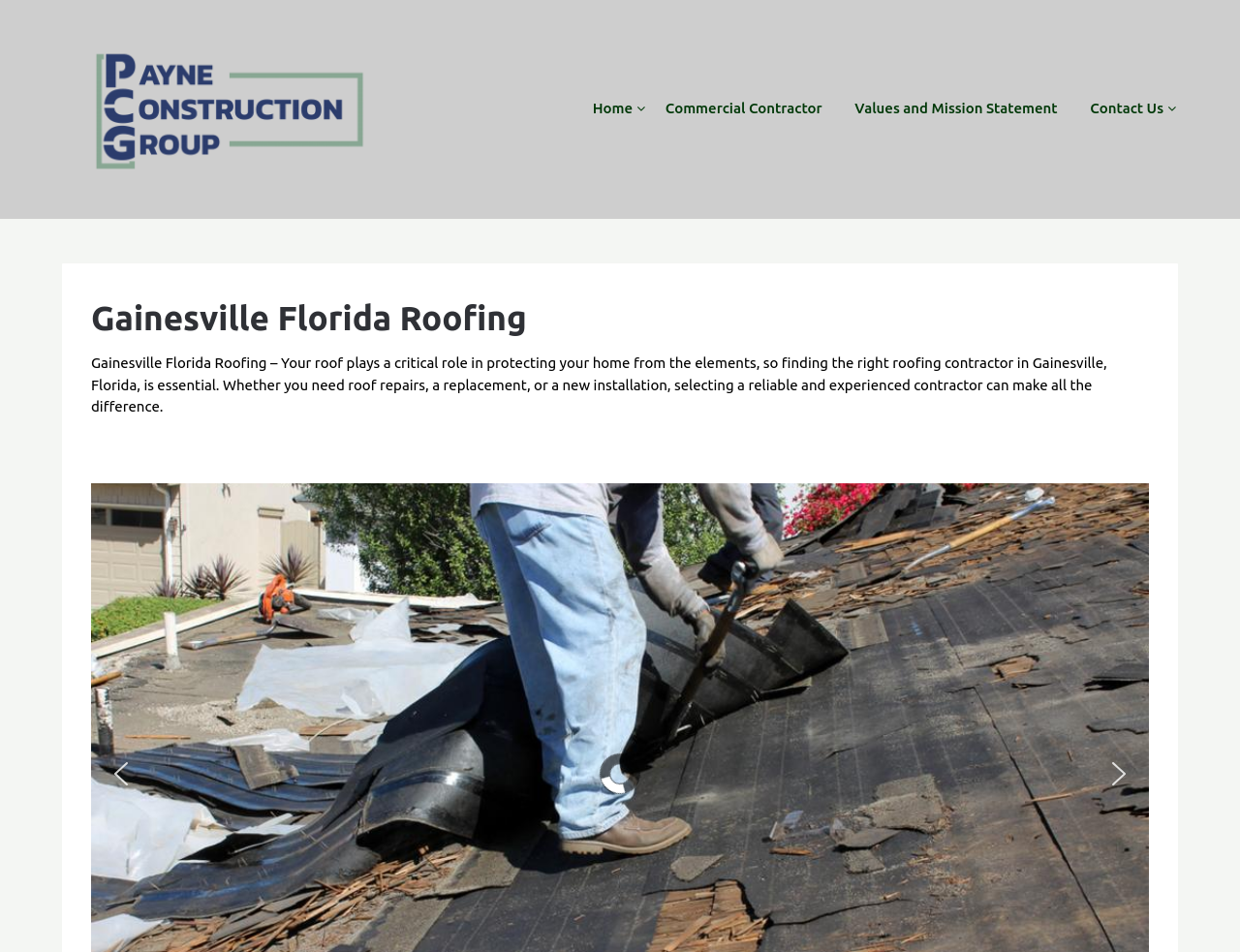Could you please study the image and provide a detailed answer to the question:
What is the direction of the arrow on the left?

The arrow on the left is a 'previous arrow' button, which suggests that it is used to navigate to the previous item or page.